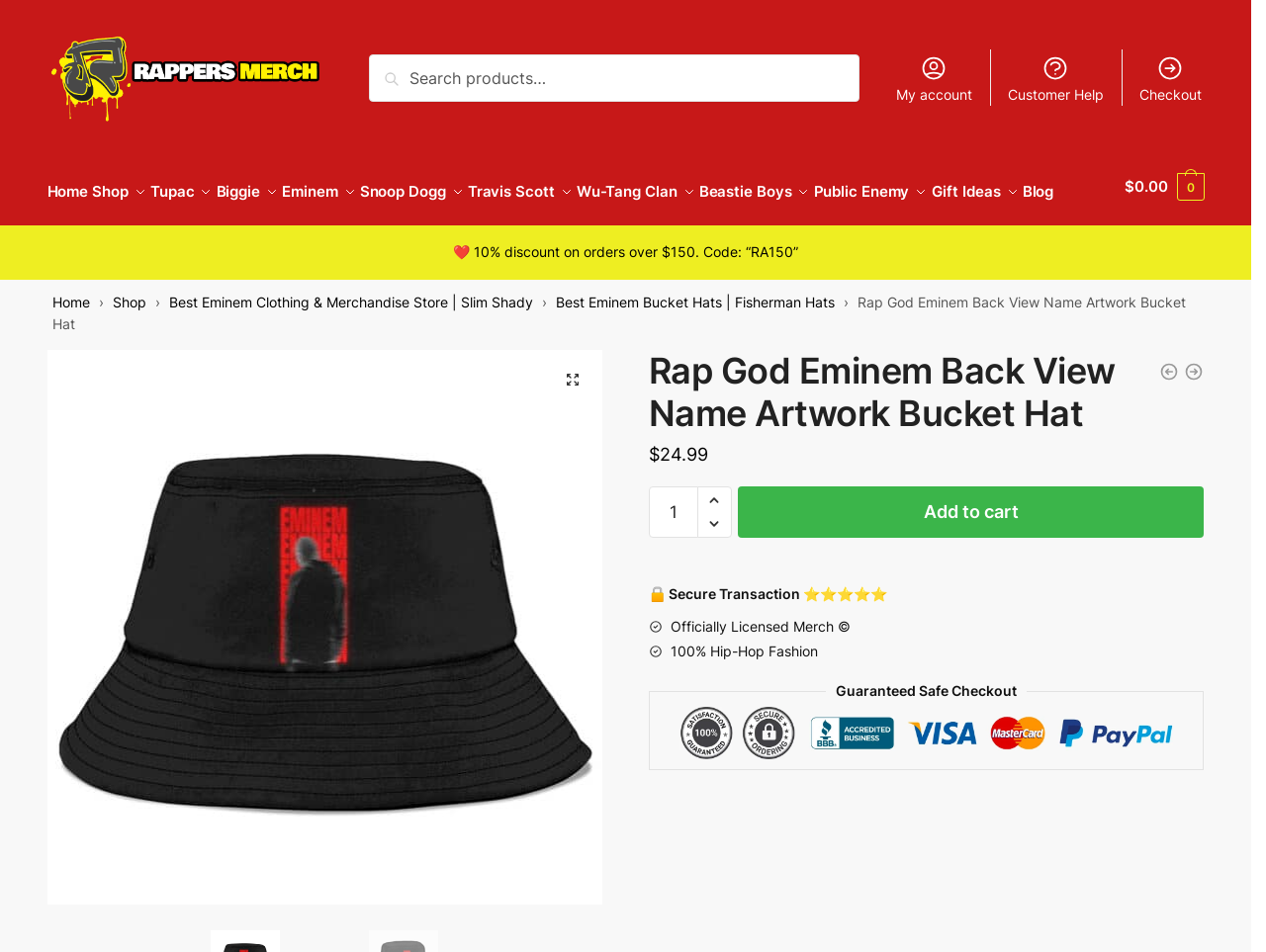Can you look at the image and give a comprehensive answer to the question:
How much does the product cost?

I found the answer by examining the product information section, where the price is displayed as '$24.99' next to the product name.